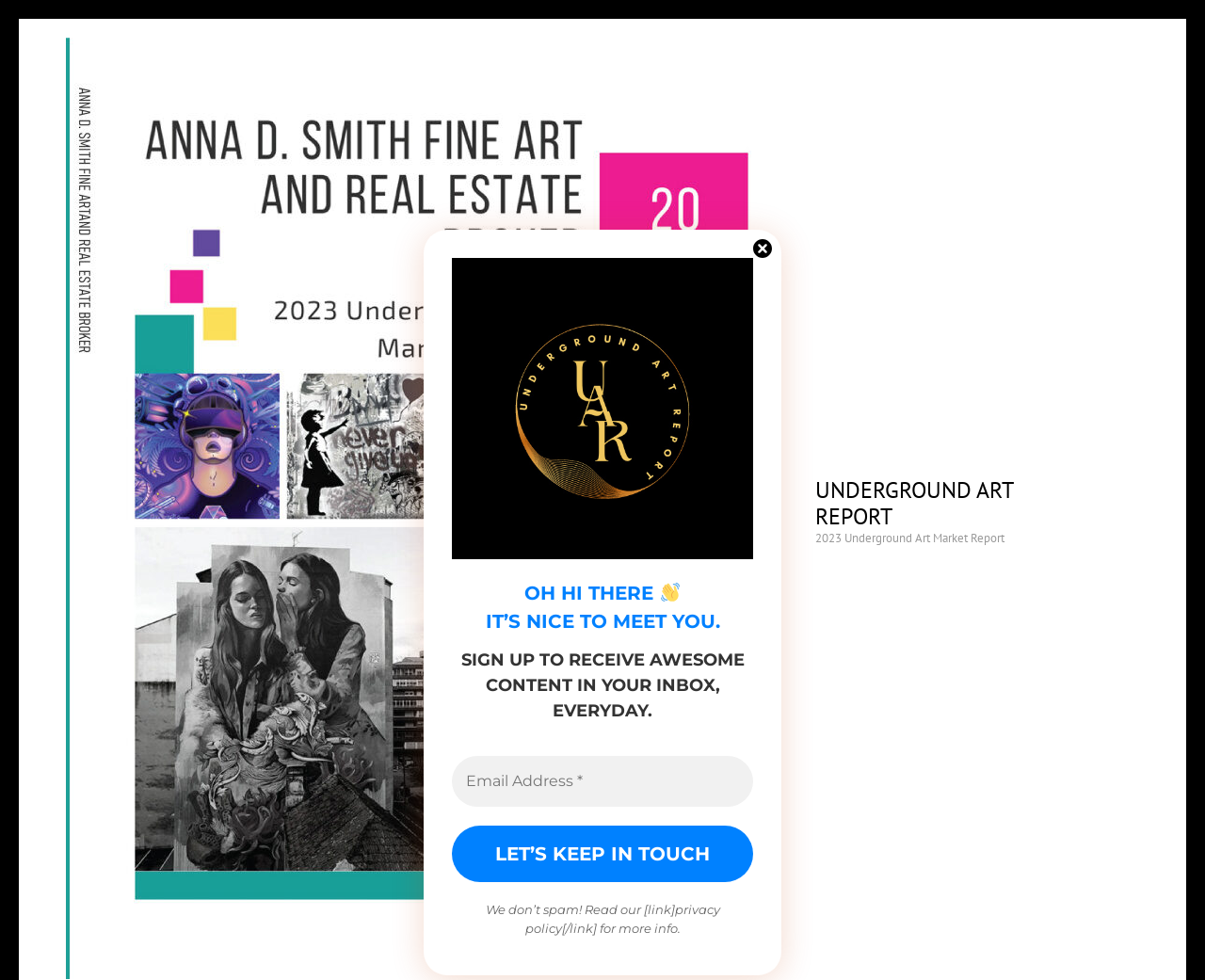What is the gesture depicted in the image?
Answer briefly with a single word or phrase based on the image.

Waving